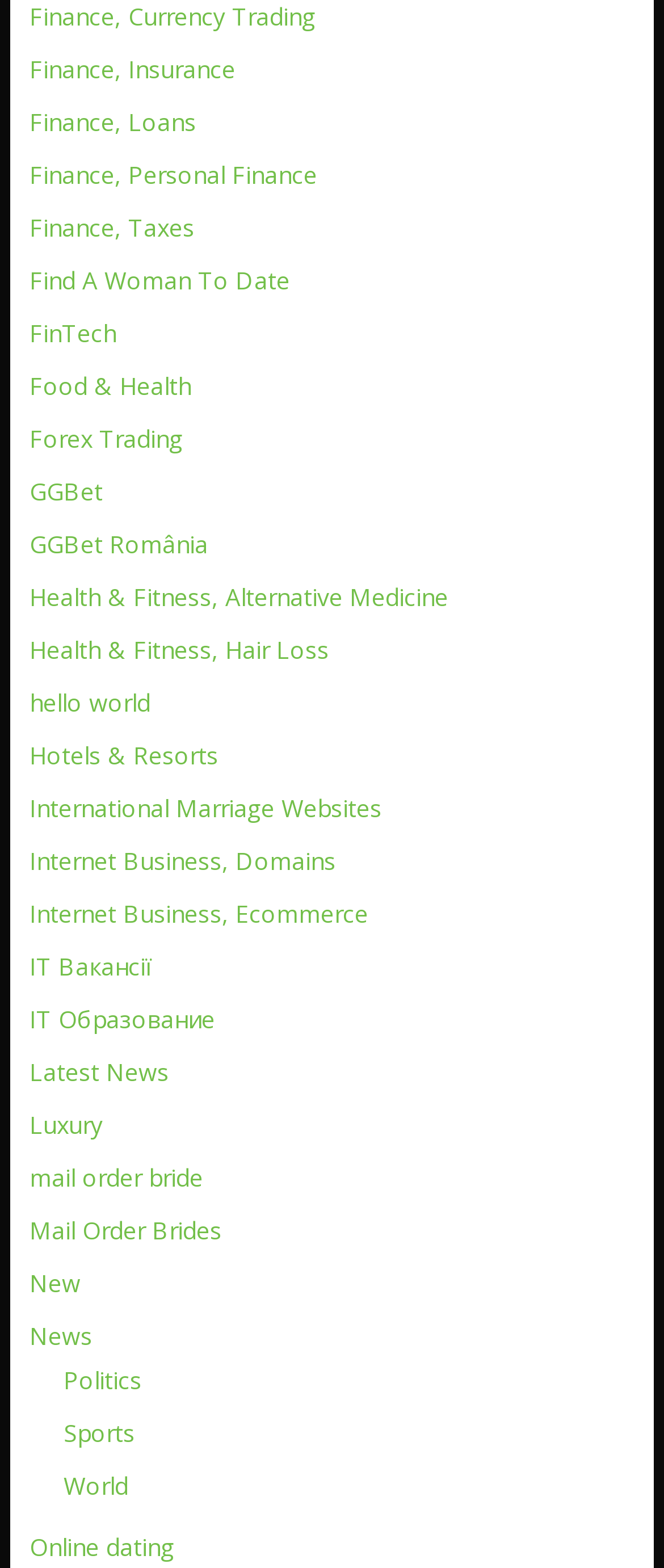What is the category of 'Currency Trading'?
Provide a well-explained and detailed answer to the question.

The link 'Finance, Currency Trading' is listed under the root element, and its OCR text is 'Finance, Currency Trading', which indicates that 'Currency Trading' belongs to the category of 'Finance'.